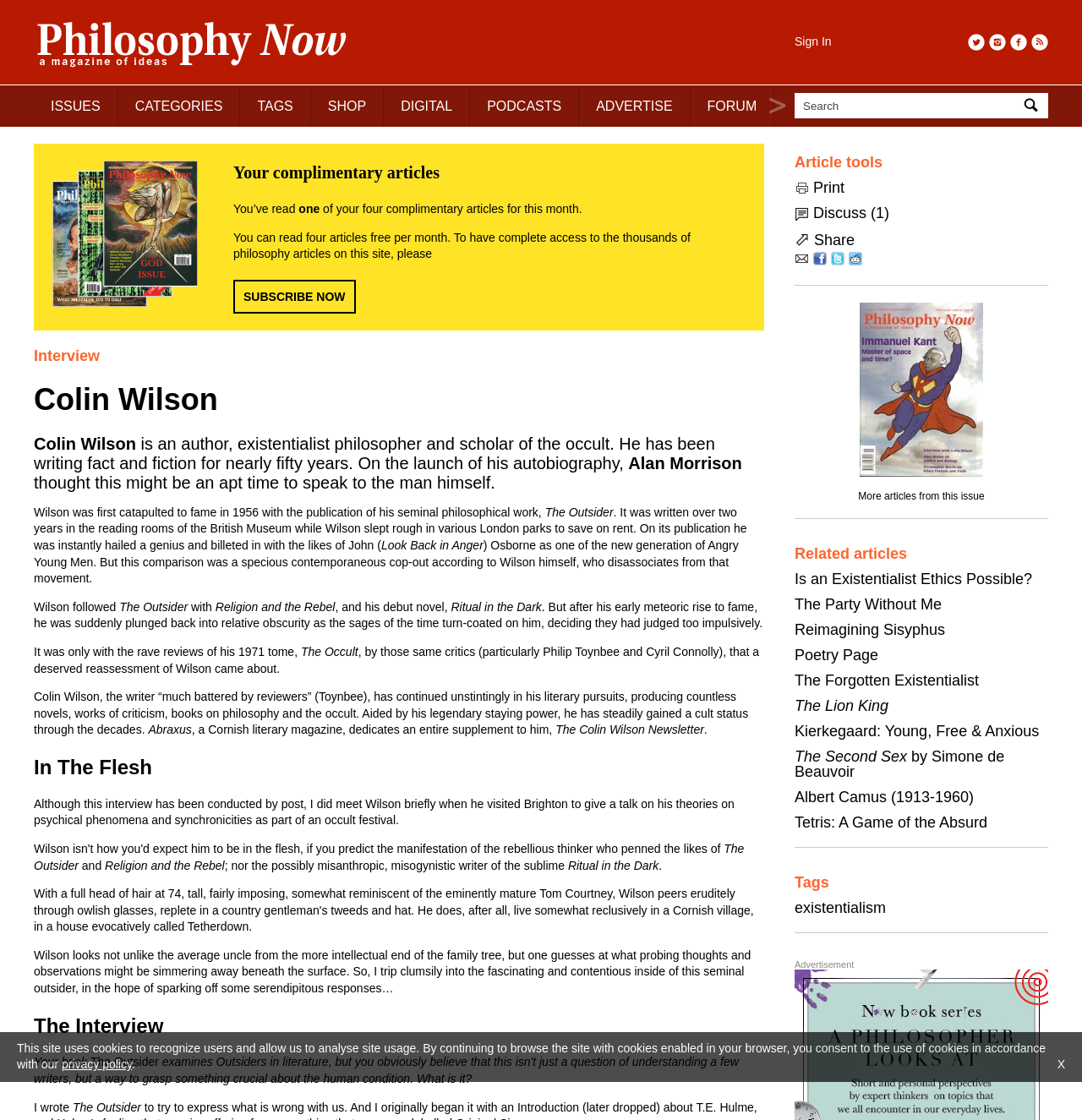Summarize the webpage comprehensively, mentioning all visible components.

This webpage is about Colin Wilson, an author, existentialist philosopher, and scholar of the occult. At the top, there is a header section with links to various categories, including "ISSUES", "CATEGORIES", "TAGS", "SHOP", "DIGITAL", "PODCASTS", "ADVERTISE", "FORUM", "EVENTS", and "FESTIVAL". On the right side of the header, there are social media links to Facebook, Instagram, Twitter, and an RSS feed.

Below the header, there is a search bar with a "Search" button. On the left side, there is a section with a heading "Interview" and a subheading "Colin Wilson". This section contains a long article about Colin Wilson's life, writing career, and philosophy. The article is divided into sections with headings "Colin Wilson", "In The Flesh", and "The Interview".

The article discusses Wilson's early life, his rise to fame with the publication of "The Outsider", and his subsequent works on philosophy and the occult. It also mentions his debut novel "Ritual in the Dark" and his tome "The Occult", which received rave reviews from critics. The article concludes with an interview with Wilson, where he discusses his book "The Outsider" and his thoughts on philosophy and the occult.

At the bottom of the page, there are article tools, including links to print, email, and discuss the article, as well as a share button.